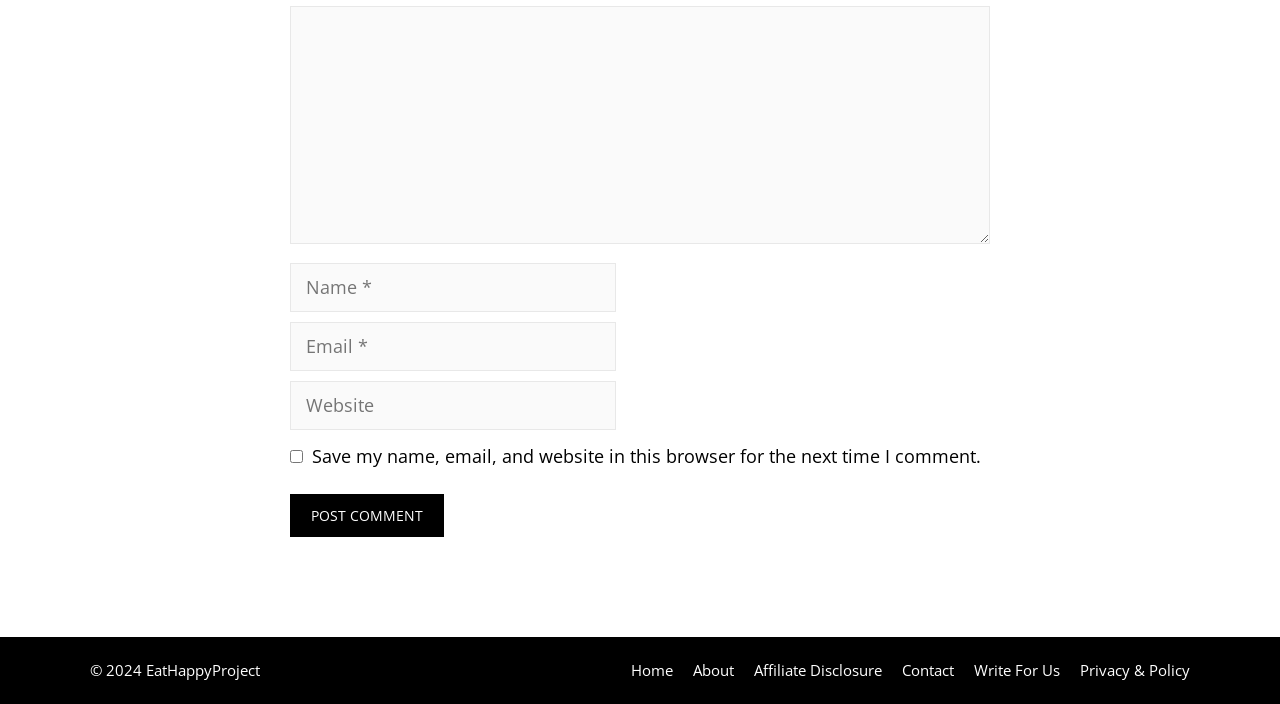What are the three required fields in the comment form?
Based on the image, answer the question with a single word or brief phrase.

Name, Email, Comment